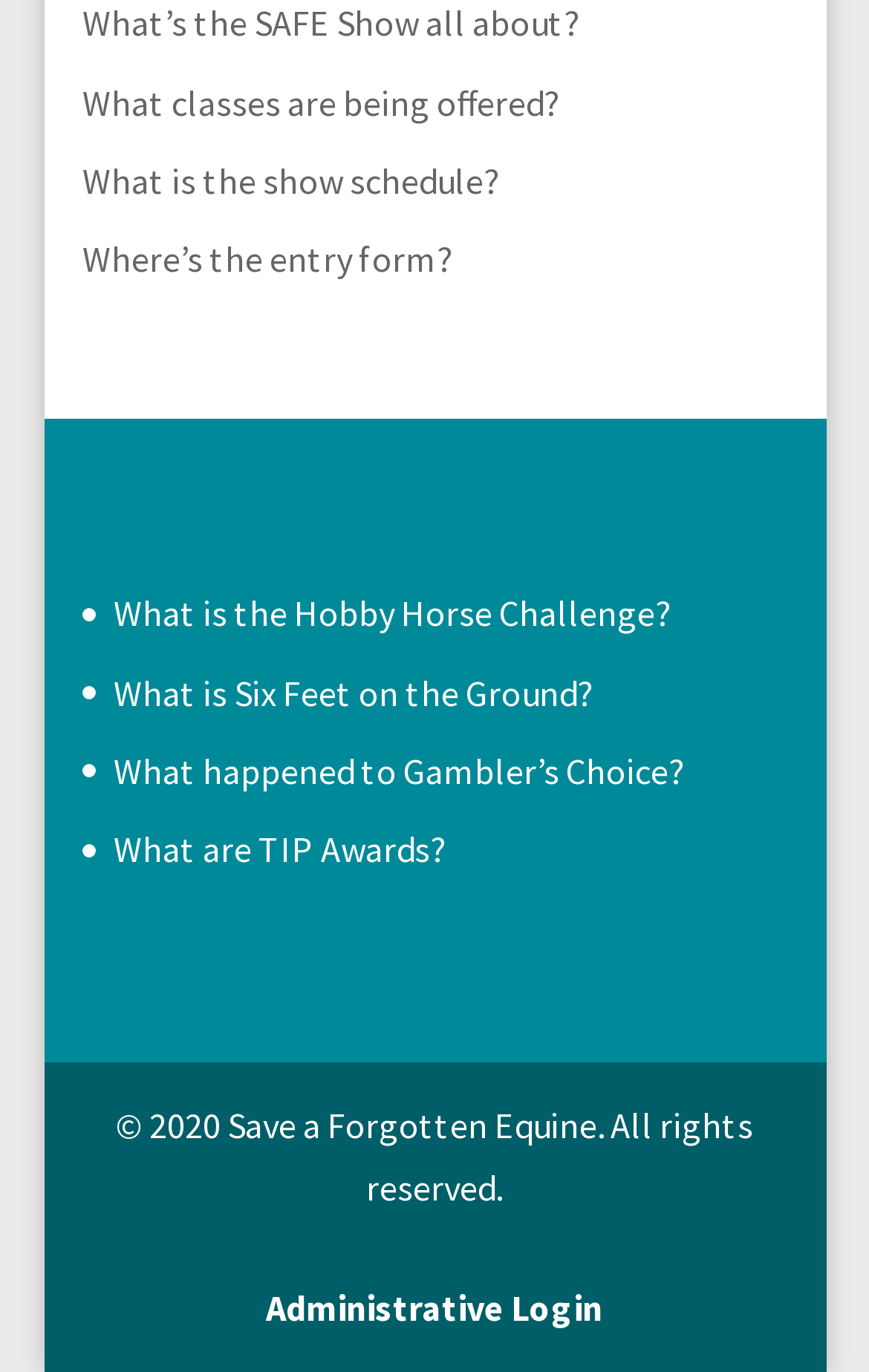Determine the bounding box coordinates of the element that should be clicked to execute the following command: "Login as an administrator".

[0.306, 0.937, 0.694, 0.969]